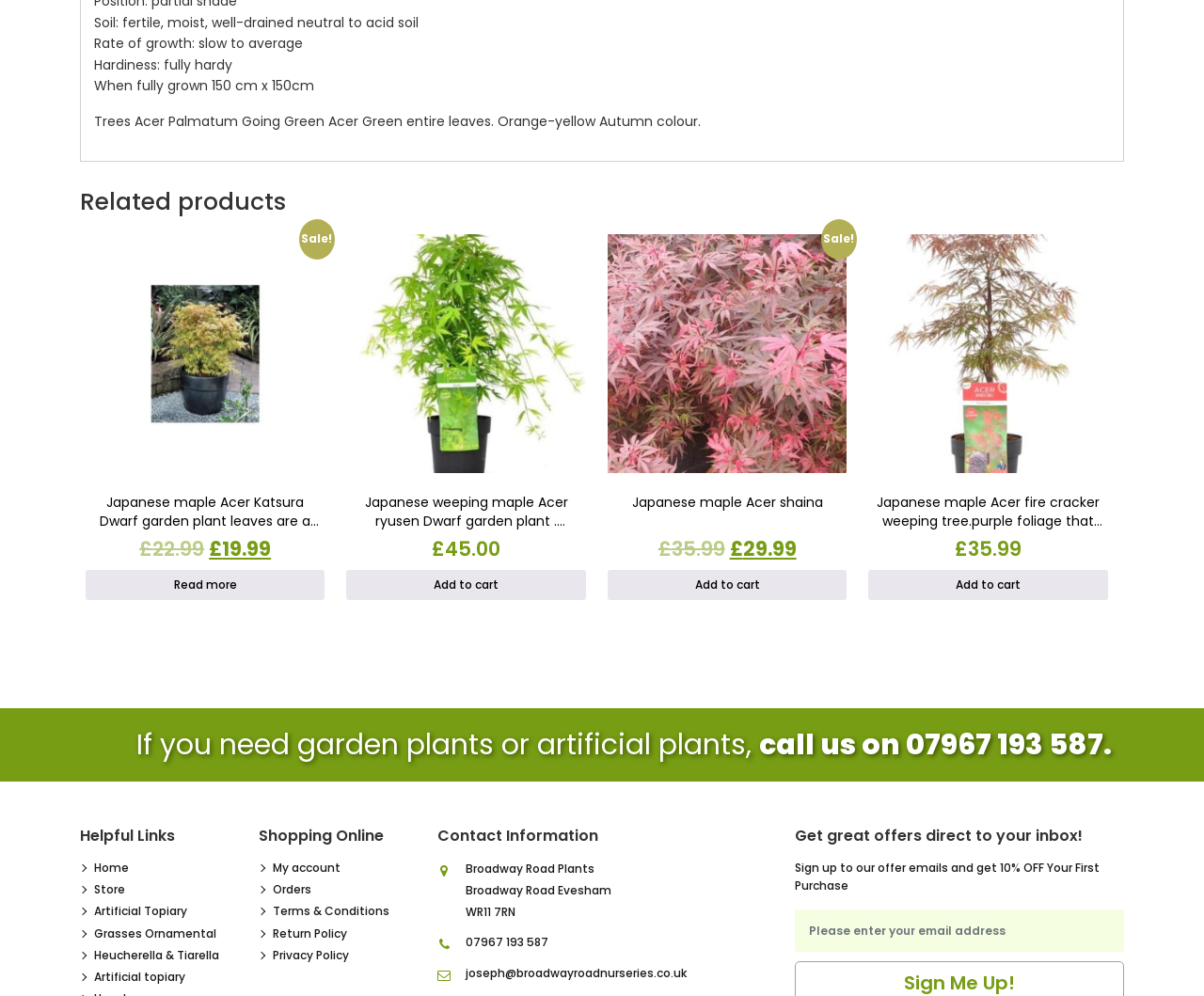From the image, can you give a detailed response to the question below:
How can I contact Broadway Road Plants?

The contact information of Broadway Road Plants is provided at the bottom of the webpage, which includes a phone number, 07967 193 587, and an email address, joseph@broadwayroadnurseries.co.uk.